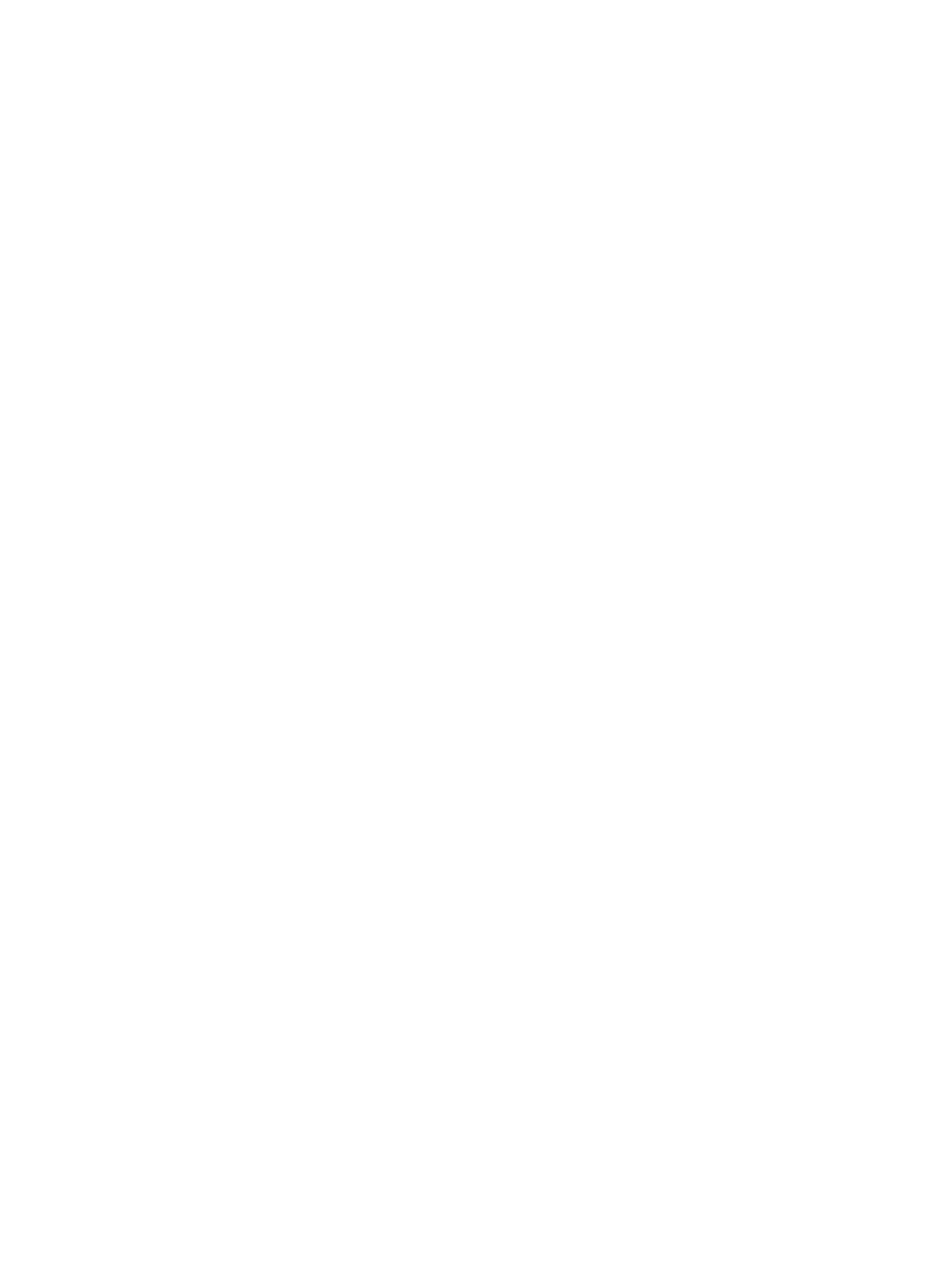What is the purpose of the 'Part B - CLOSED BUSINESS' section? Observe the screenshot and provide a one-word or short phrase answer.

To discuss closed business